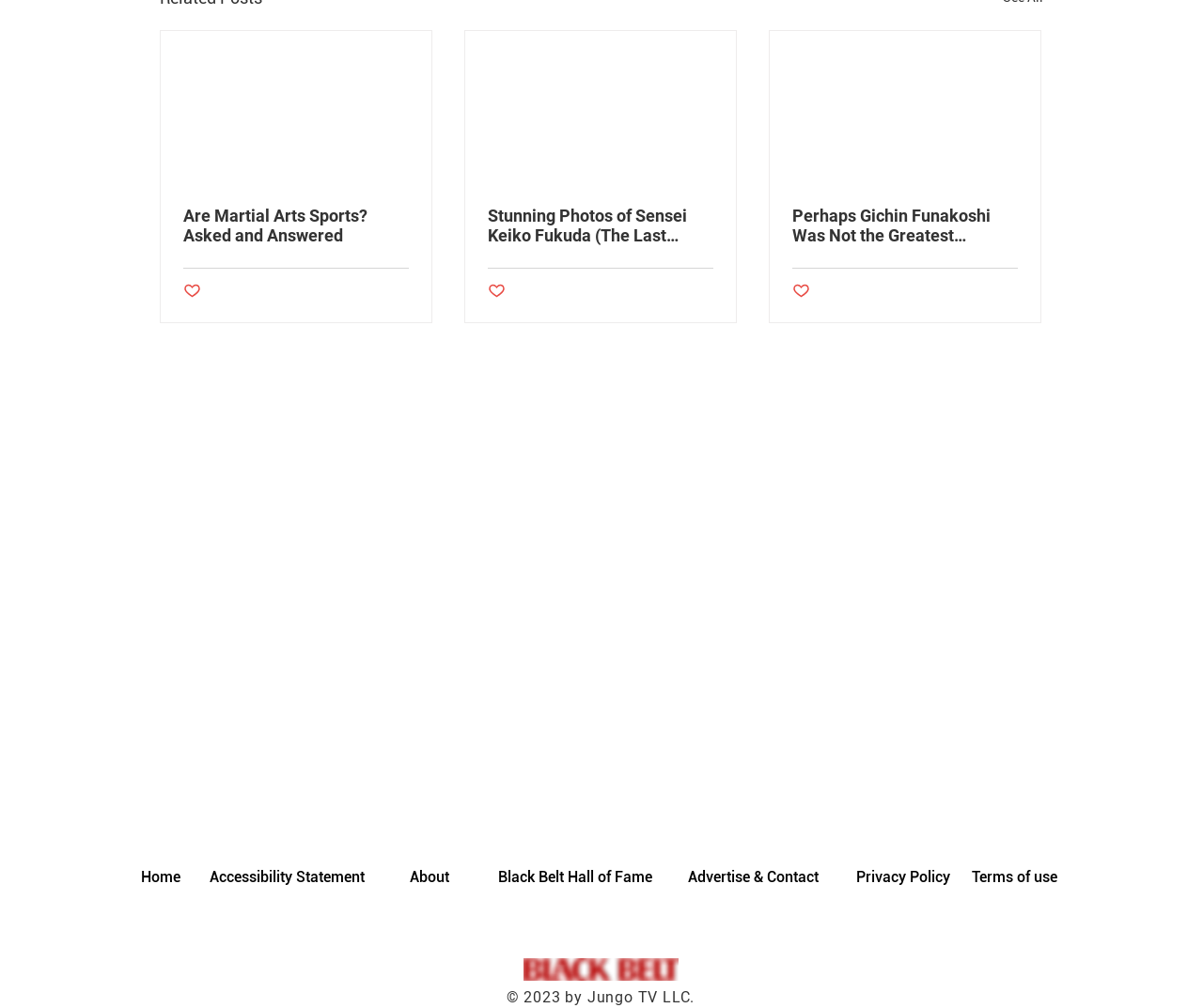Find the bounding box coordinates corresponding to the UI element with the description: "Traditional Arts". The coordinates should be formatted as [left, top, right, bottom], with values as floats between 0 and 1.

[0.712, 0.07, 0.789, 0.084]